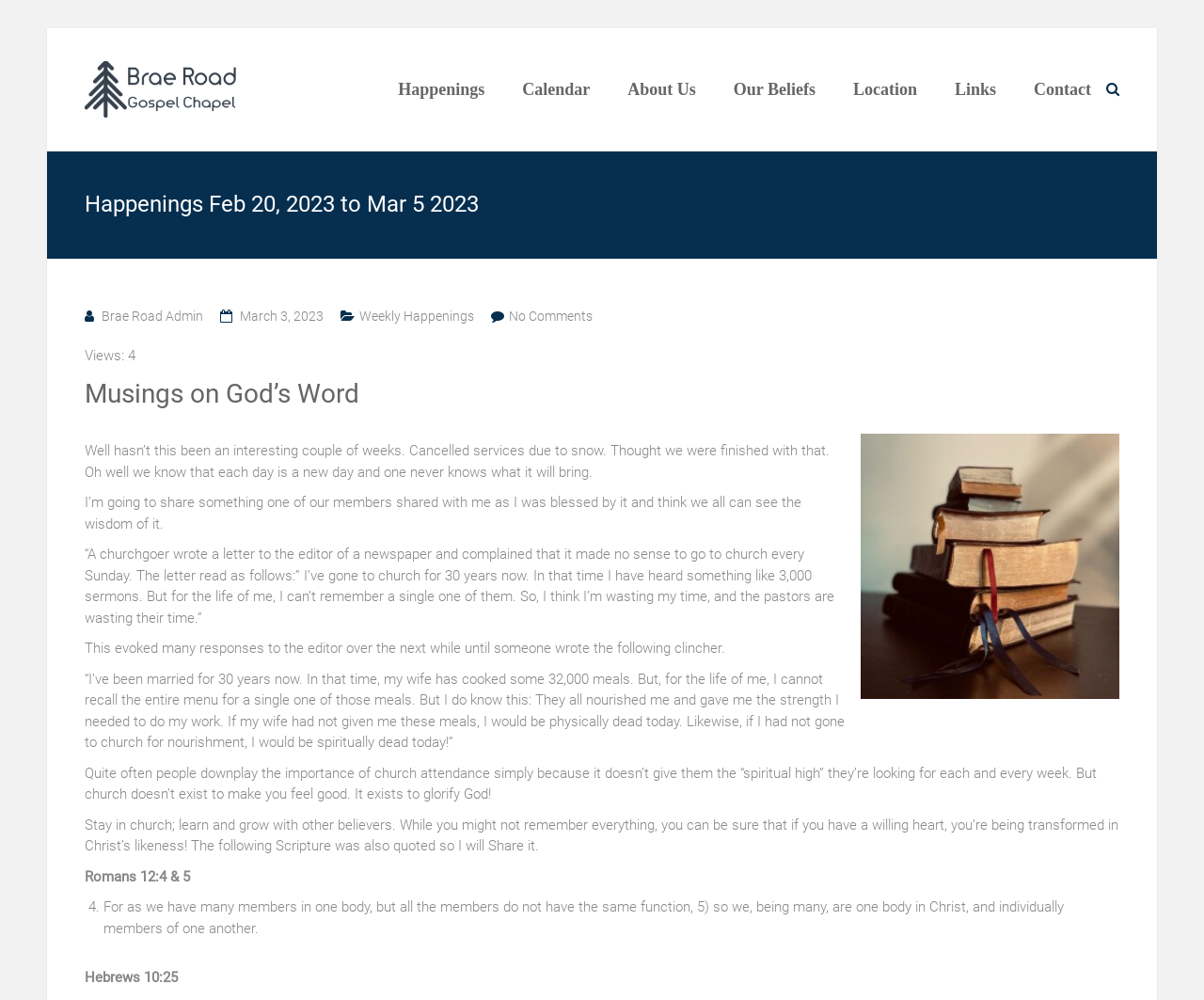Summarize the contents and layout of the webpage in detail.

This webpage is about the happenings at Brae Road Gospel Chapel in Duncan, British Columbia, from February 20 to March 5, 2023. At the top left, there is a link to skip to the content, followed by a link to the chapel's name, which is accompanied by an image of the chapel. Below this, there is a brief description of the chapel's location.

The main navigation menu is located at the top right, consisting of seven links: Happenings, Calendar, About Us, Our Beliefs, Location, Links, and Contact. 

Below the navigation menu, there is a heading that displays the title of the webpage, "Happenings Feb 20, 2023 to Mar 5 2023". Underneath this heading, there are several links, including one to the administrator, a date, and a link to Weekly Happenings. 

On the left side, there is a section that displays the number of views, which is four. Next to this, there is a heading that reads "Musings on God's Word", accompanied by a figure. Below this, there is a long passage of text that discusses the importance of attending church services, using an analogy of a wife cooking meals for her husband. The passage also includes a quote from Romans 12:4 & 5 and Hebrews 10:25.